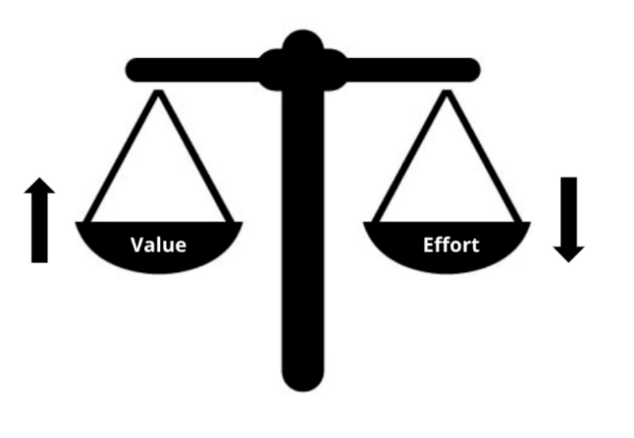Reply to the question with a single word or phrase:
What is the purpose of the balance scale?

To prioritize projects